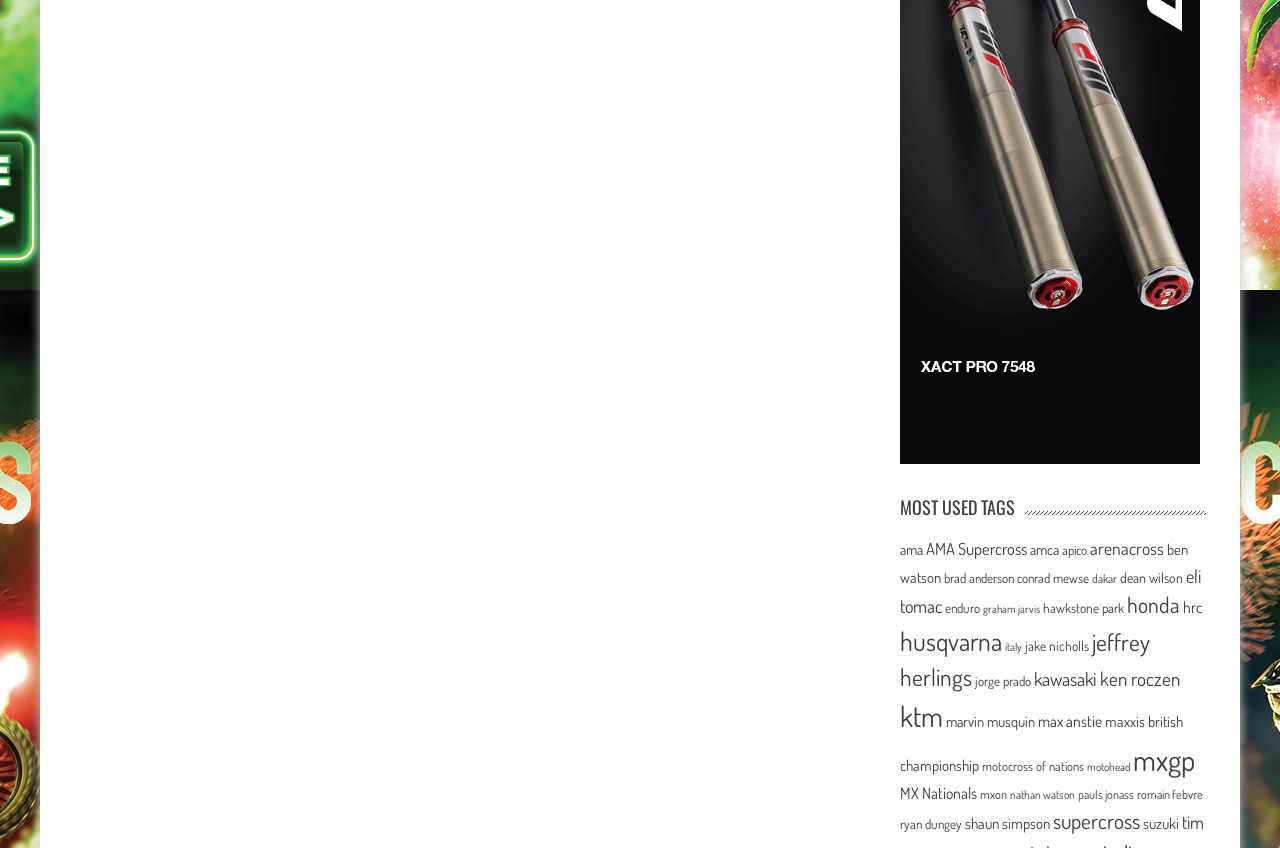Pinpoint the bounding box coordinates of the clickable area necessary to execute the following instruction: "Perform a new search". The coordinates should be given as four float numbers between 0 and 1, namely [left, top, right, bottom].

None